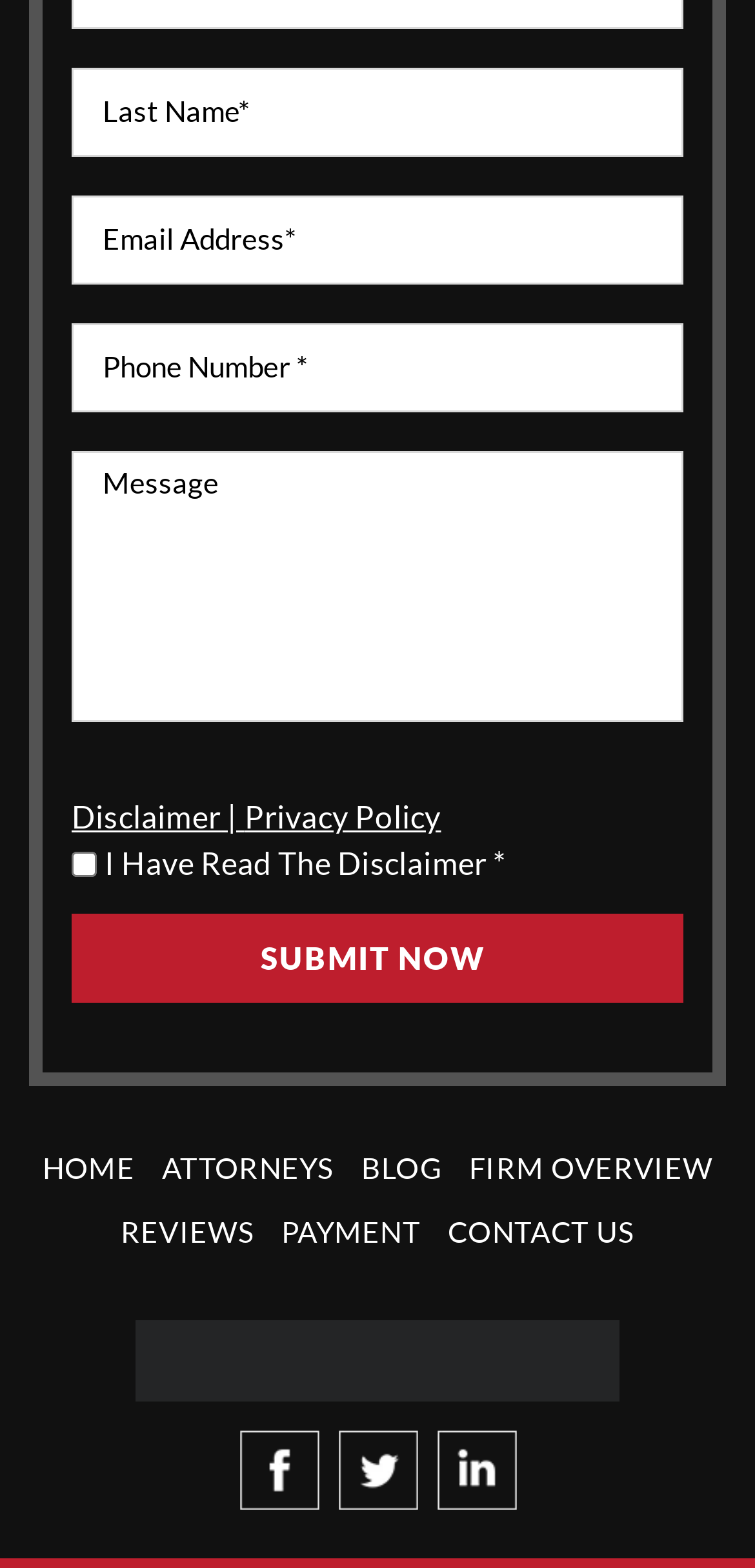How many navigation links are at the top?
Provide a fully detailed and comprehensive answer to the question.

I counted the number of navigation links at the top of the page, which are HOME, ATTORNEYS, BLOG, FIRM OVERVIEW, and REVIEWS.